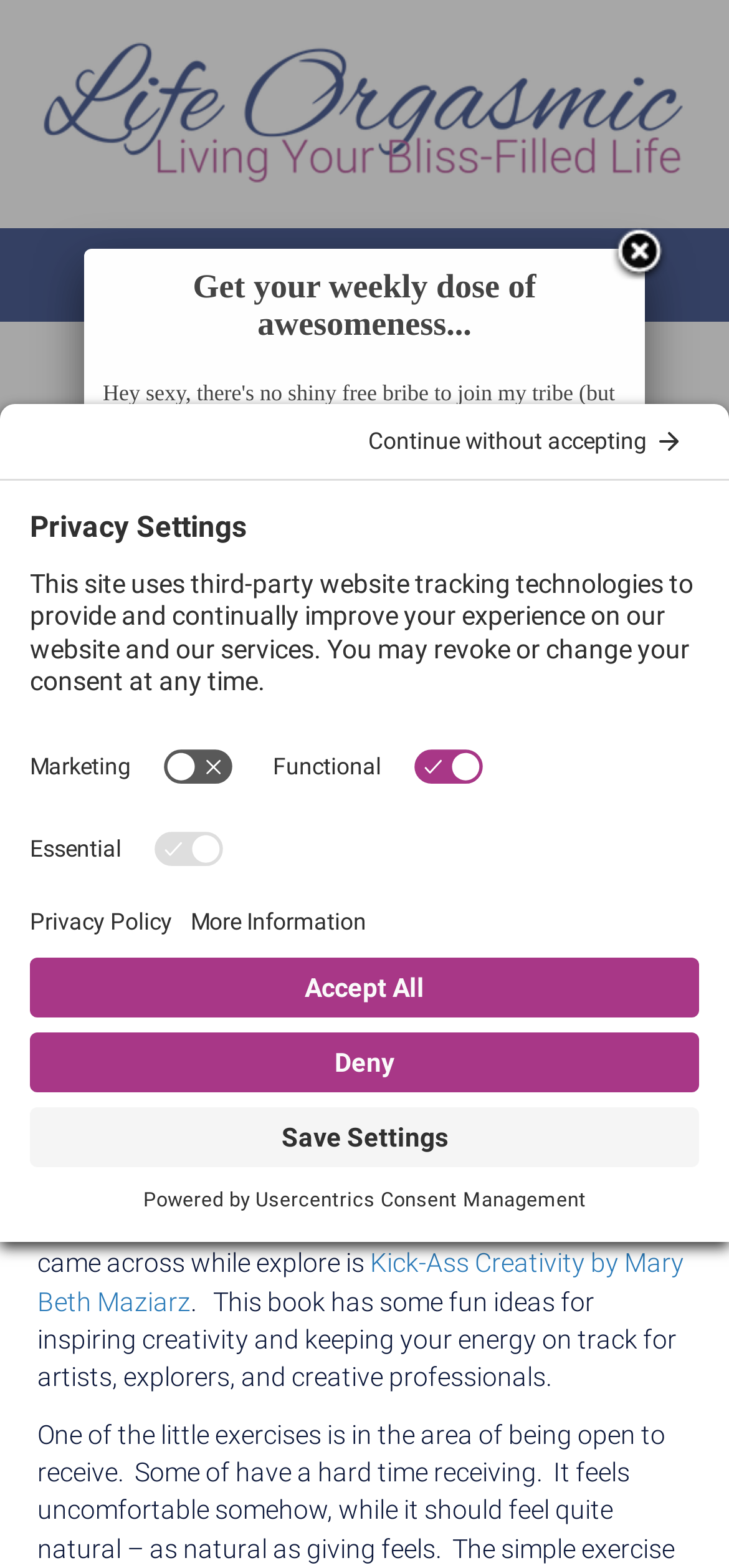What is the name of the book mentioned in the webpage?
Give a comprehensive and detailed explanation for the question.

The webpage mentions a book titled 'Kick-Ass Creativity by Mary Beth Maziarz' which is the book mentioned in the webpage.